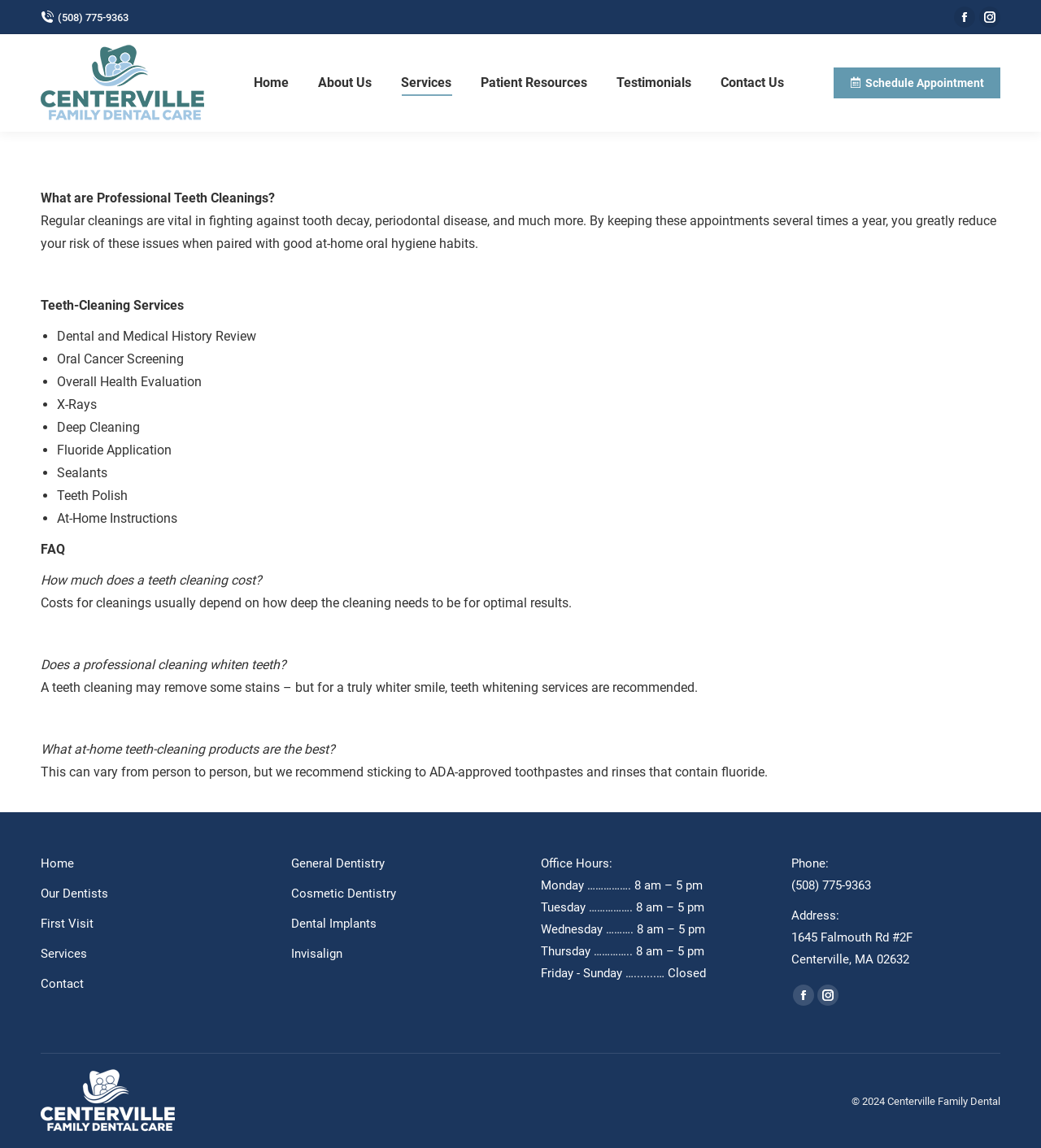What is the purpose of a teeth cleaning?
Using the image, answer in one word or phrase.

To fight against tooth decay and periodontal disease